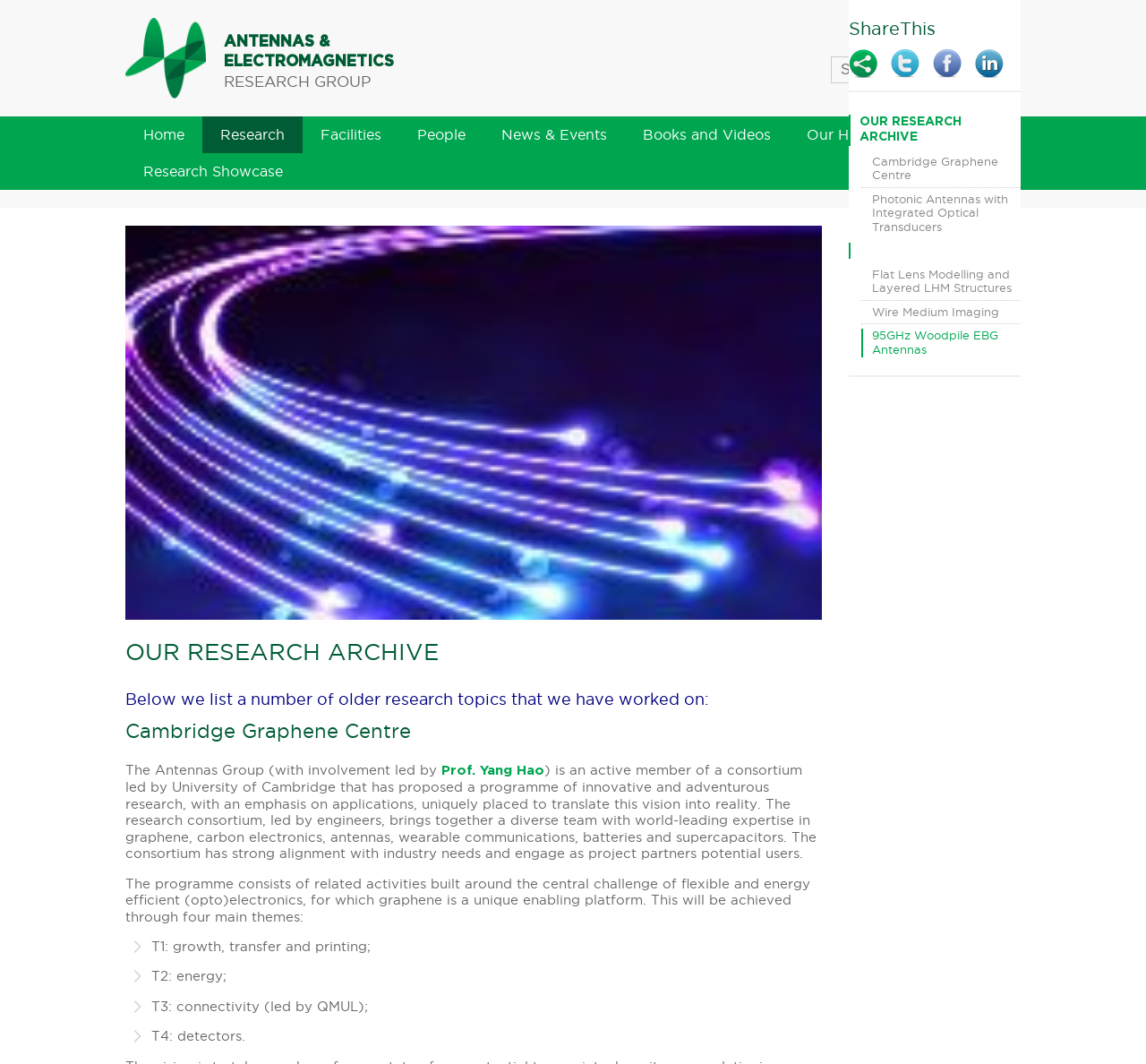Determine the bounding box coordinates of the clickable region to carry out the instruction: "Learn more about the Research Group Offices".

[0.264, 0.235, 0.52, 0.264]